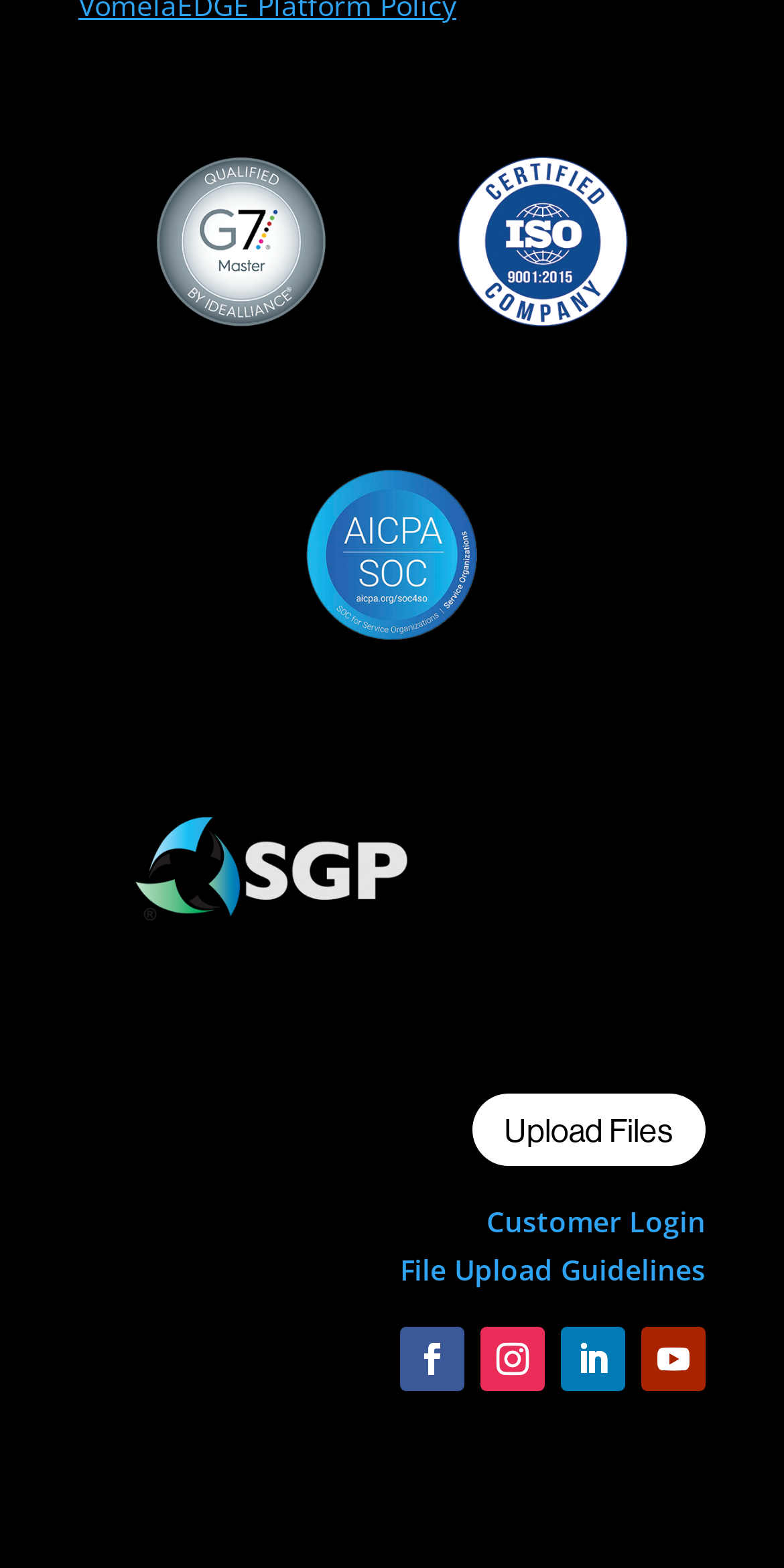Identify the bounding box for the UI element specified in this description: "File Upload Guidelines". The coordinates must be four float numbers between 0 and 1, formatted as [left, top, right, bottom].

[0.51, 0.797, 0.9, 0.822]